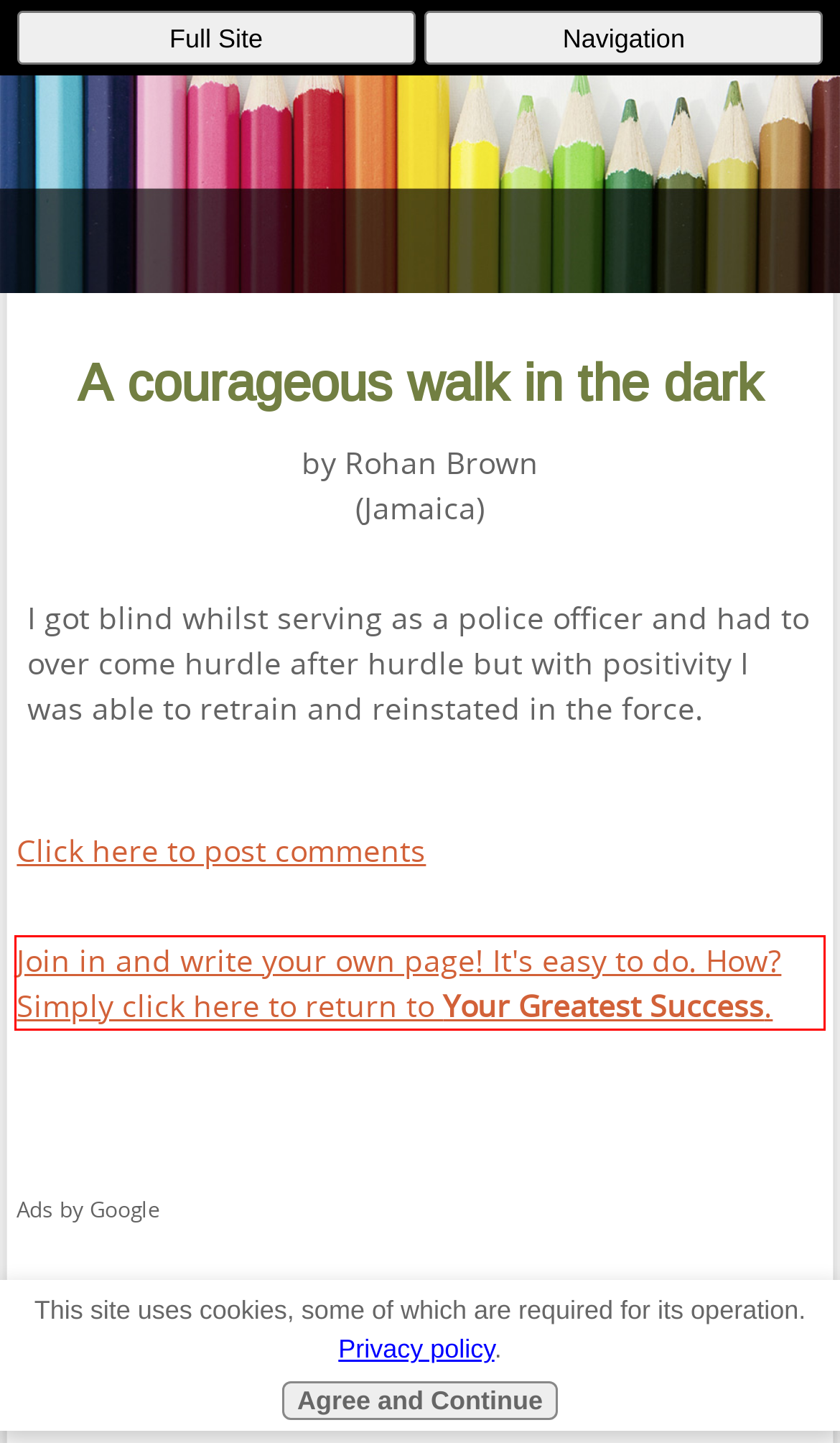Please perform OCR on the text within the red rectangle in the webpage screenshot and return the text content.

Join in and write your own page! It's easy to do. How? Simply click here to return to Your Greatest Success.